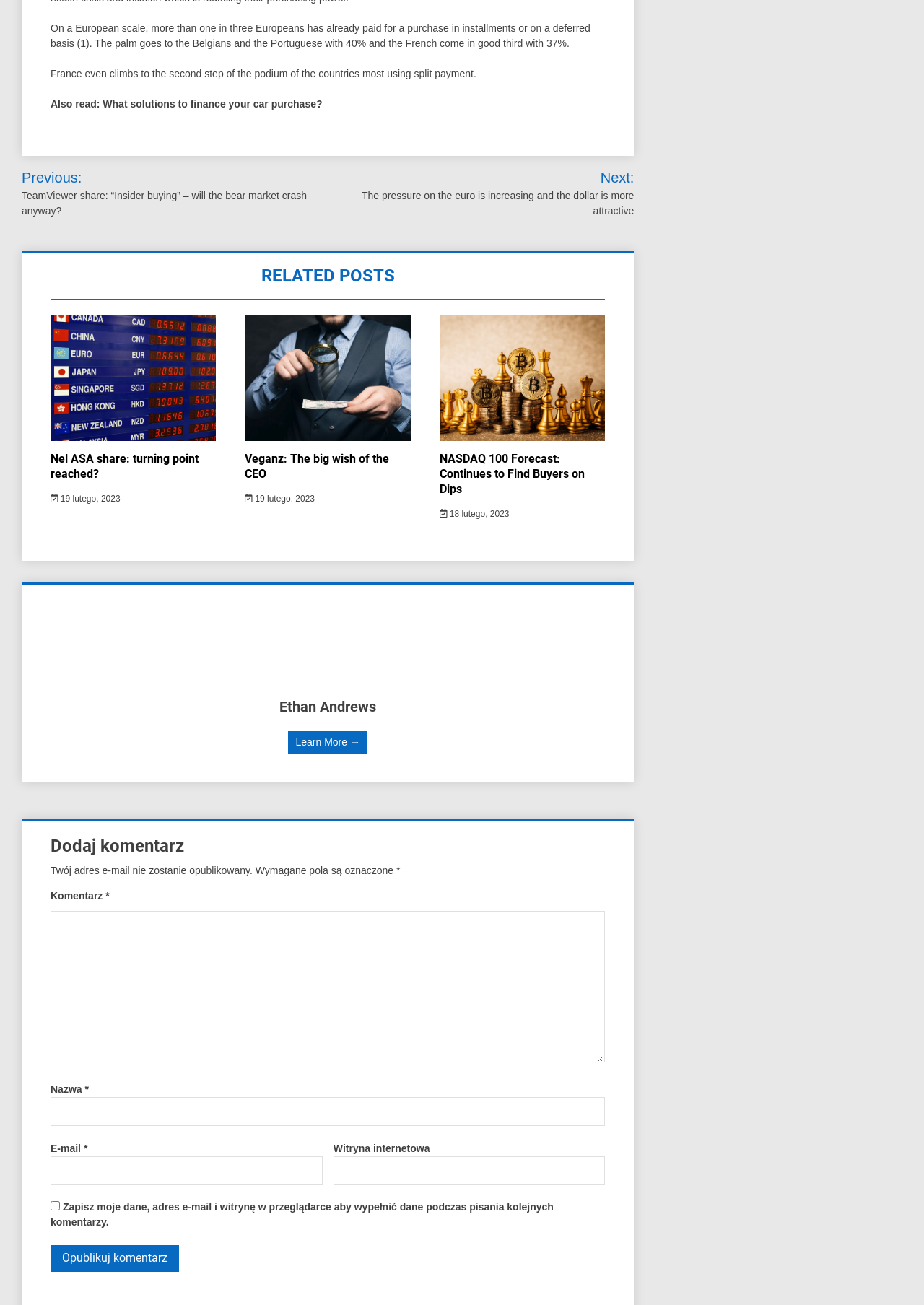Provide the bounding box for the UI element matching this description: "parent_node: Witryna internetowa name="url"".

[0.361, 0.886, 0.655, 0.908]